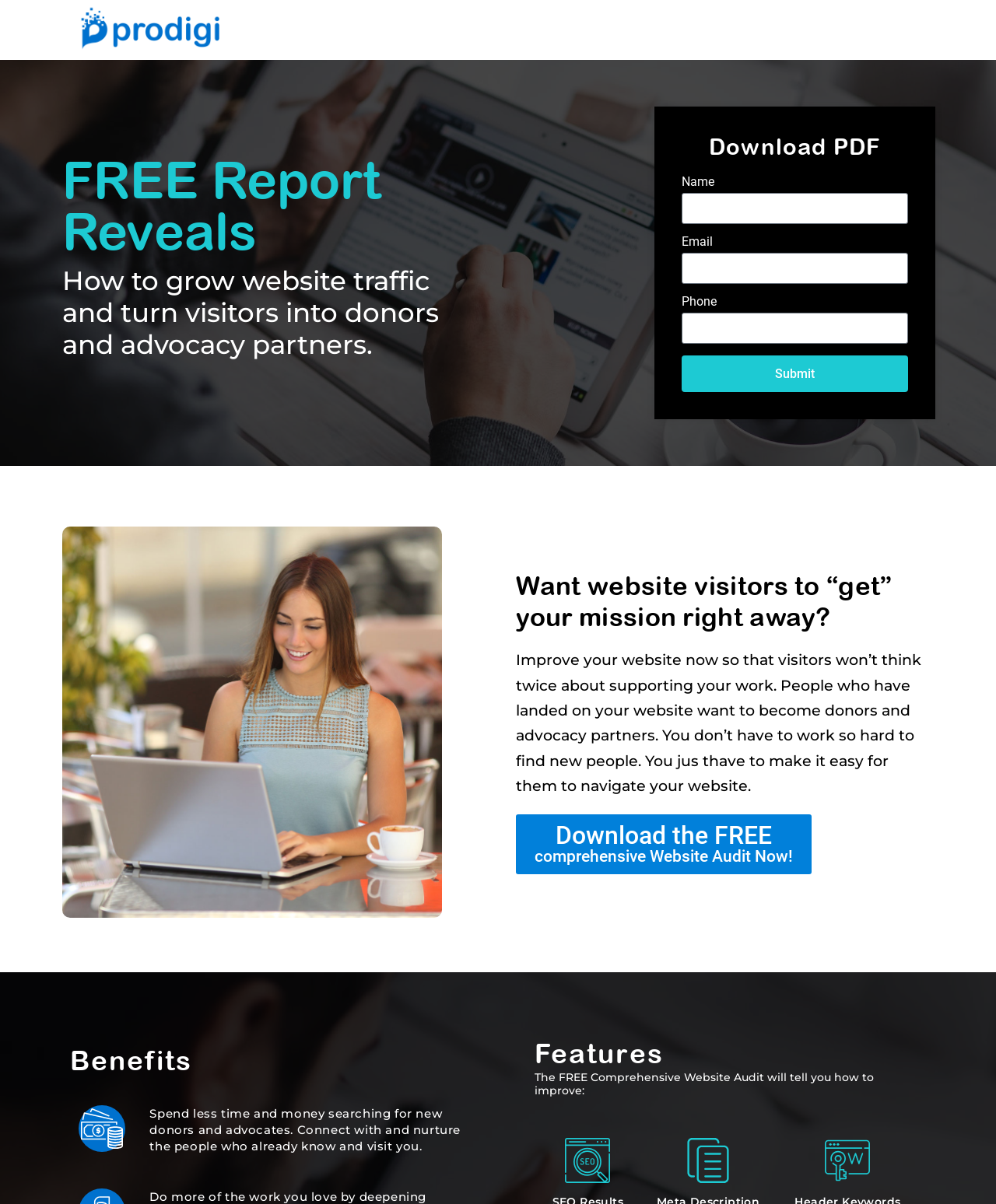What is the title of the free report?
Provide a detailed answer to the question using information from the image.

I found the title of the free report by looking at the heading element with the text 'FREE Report Reveals' and the static text element below it, which says 'How to grow website traffic and turn visitors into donors and advocacy partners.'